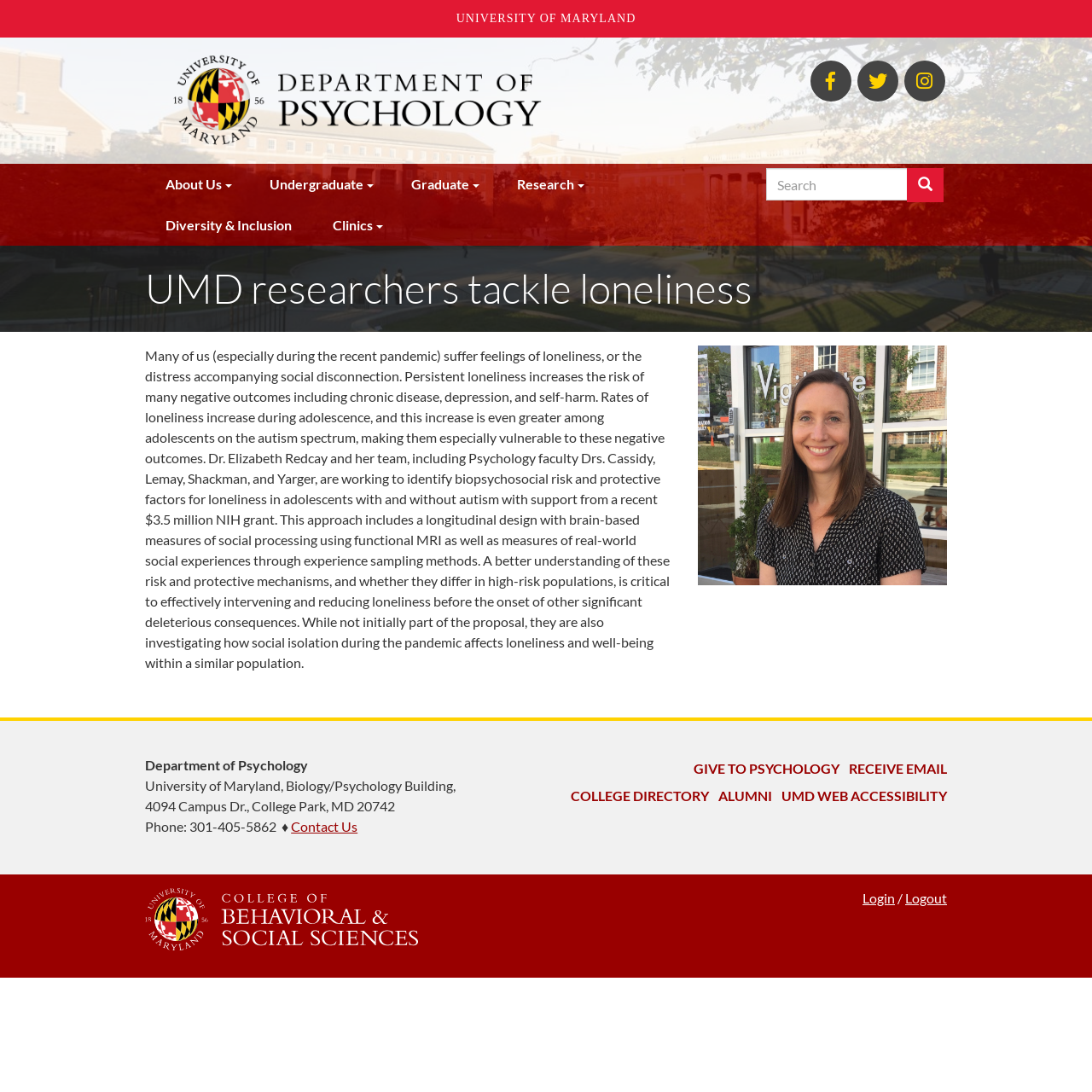Based on the image, give a detailed response to the question: What is the phone number of the Department of Psychology?

I found the answer by looking at the contentinfo section of the webpage, where it lists the phone number of the Department of Psychology.